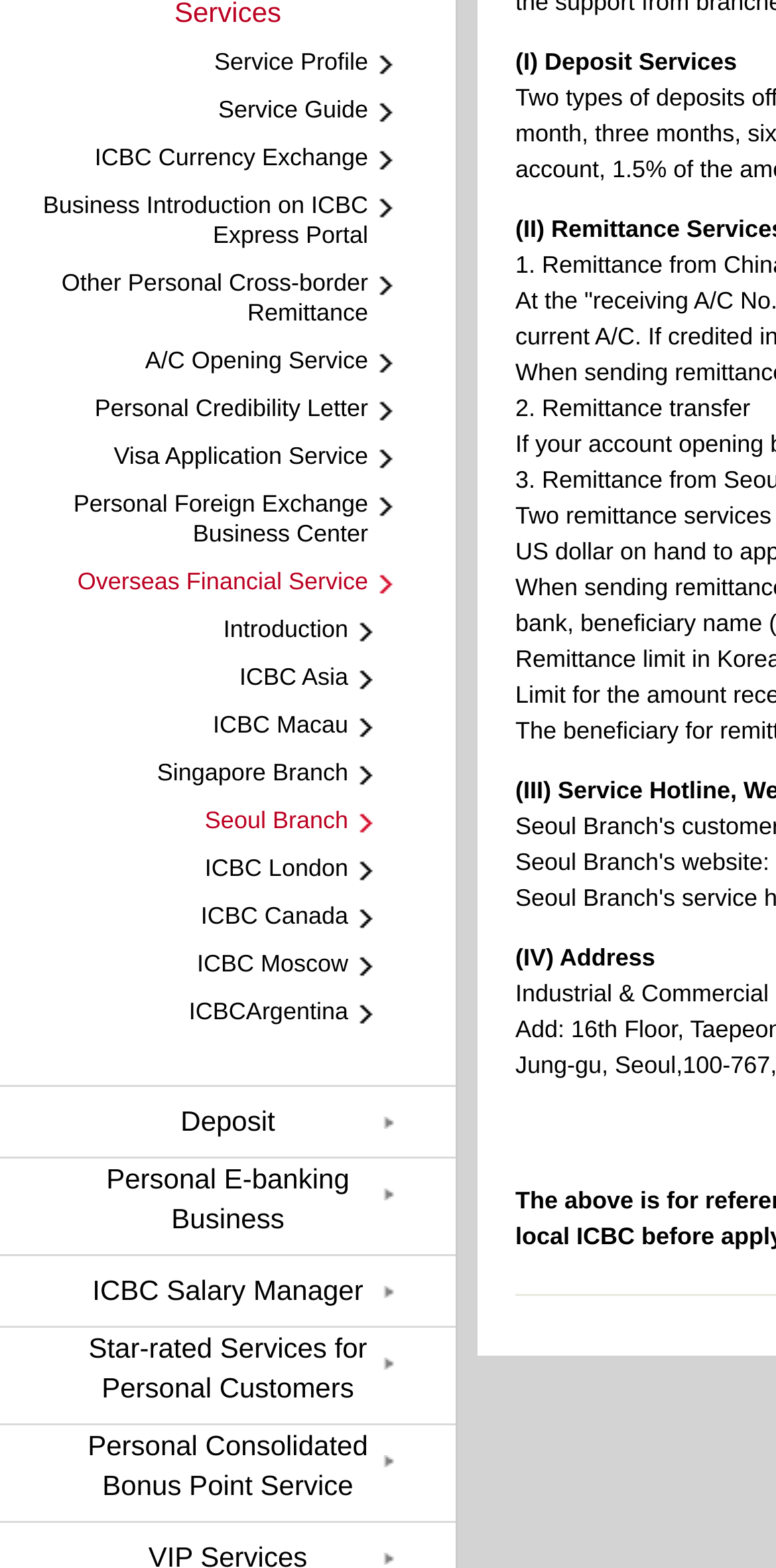Determine the bounding box coordinates for the clickable element required to fulfill the instruction: "Access Personal Credibility Letter". Provide the coordinates as four float numbers between 0 and 1, i.e., [left, top, right, bottom].

[0.0, 0.251, 0.562, 0.27]